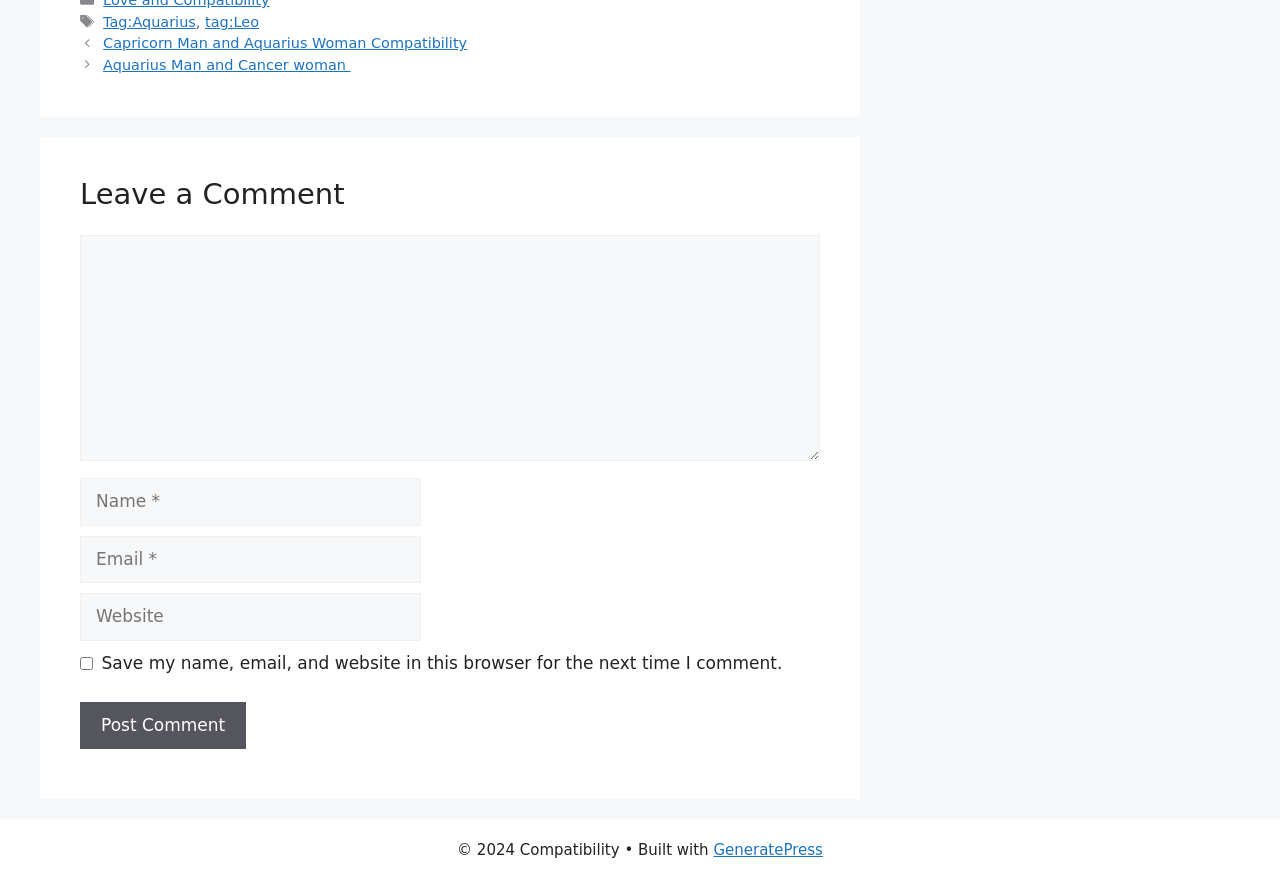What is the title of the first post?
Provide a thorough and detailed answer to the question.

I looked at the navigation section labeled 'Posts' and found the first link, which is 'Capricorn Man and Aquarius Woman Compatibility', so that is the title of the first post.